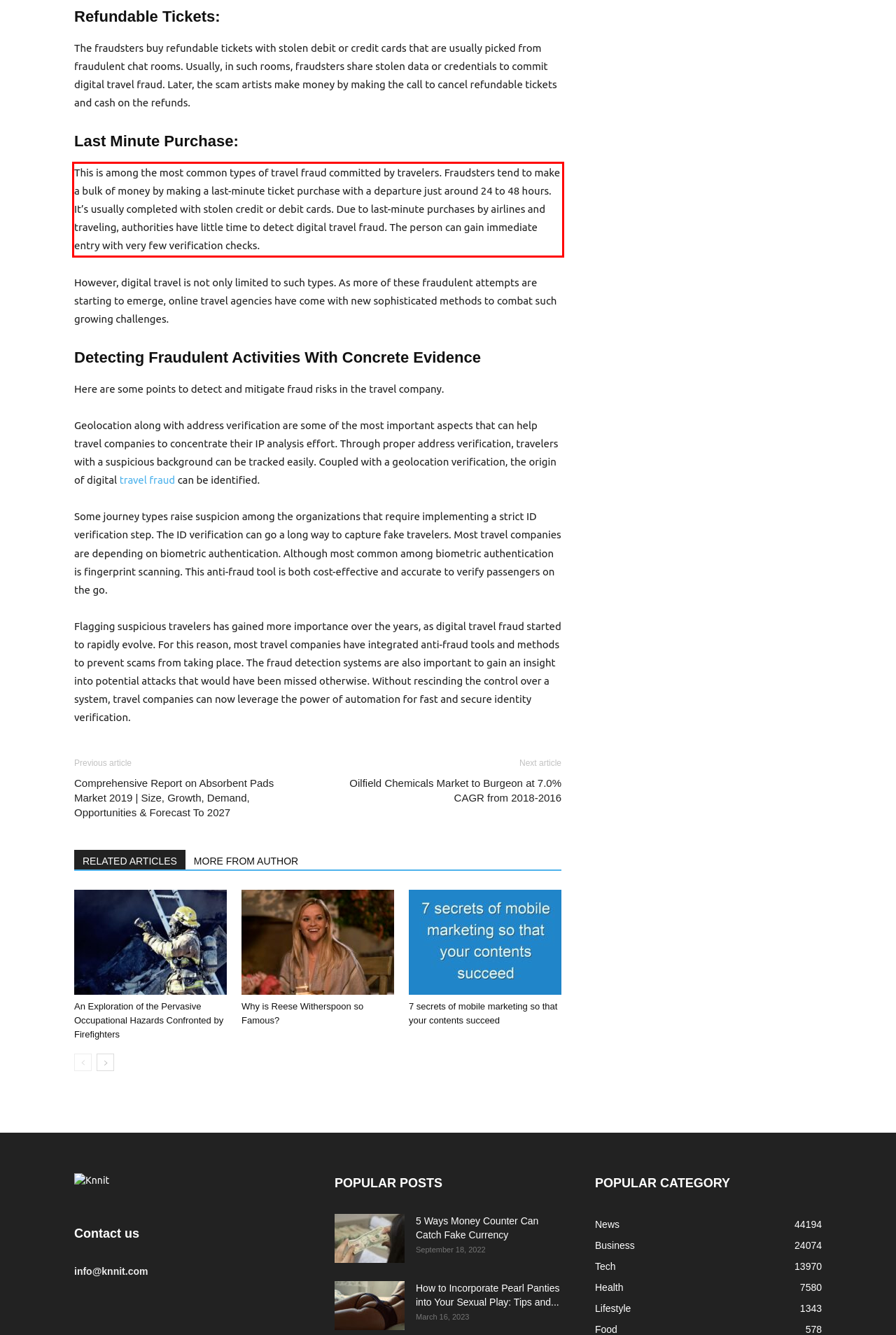Using the provided screenshot of a webpage, recognize and generate the text found within the red rectangle bounding box.

This is among the most common types of travel fraud committed by travelers. Fraudsters tend to make a bulk of money by making a last-minute ticket purchase with a departure just around 24 to 48 hours. It’s usually completed with stolen credit or debit cards. Due to last-minute purchases by airlines and traveling, authorities have little time to detect digital travel fraud. The person can gain immediate entry with very few verification checks.